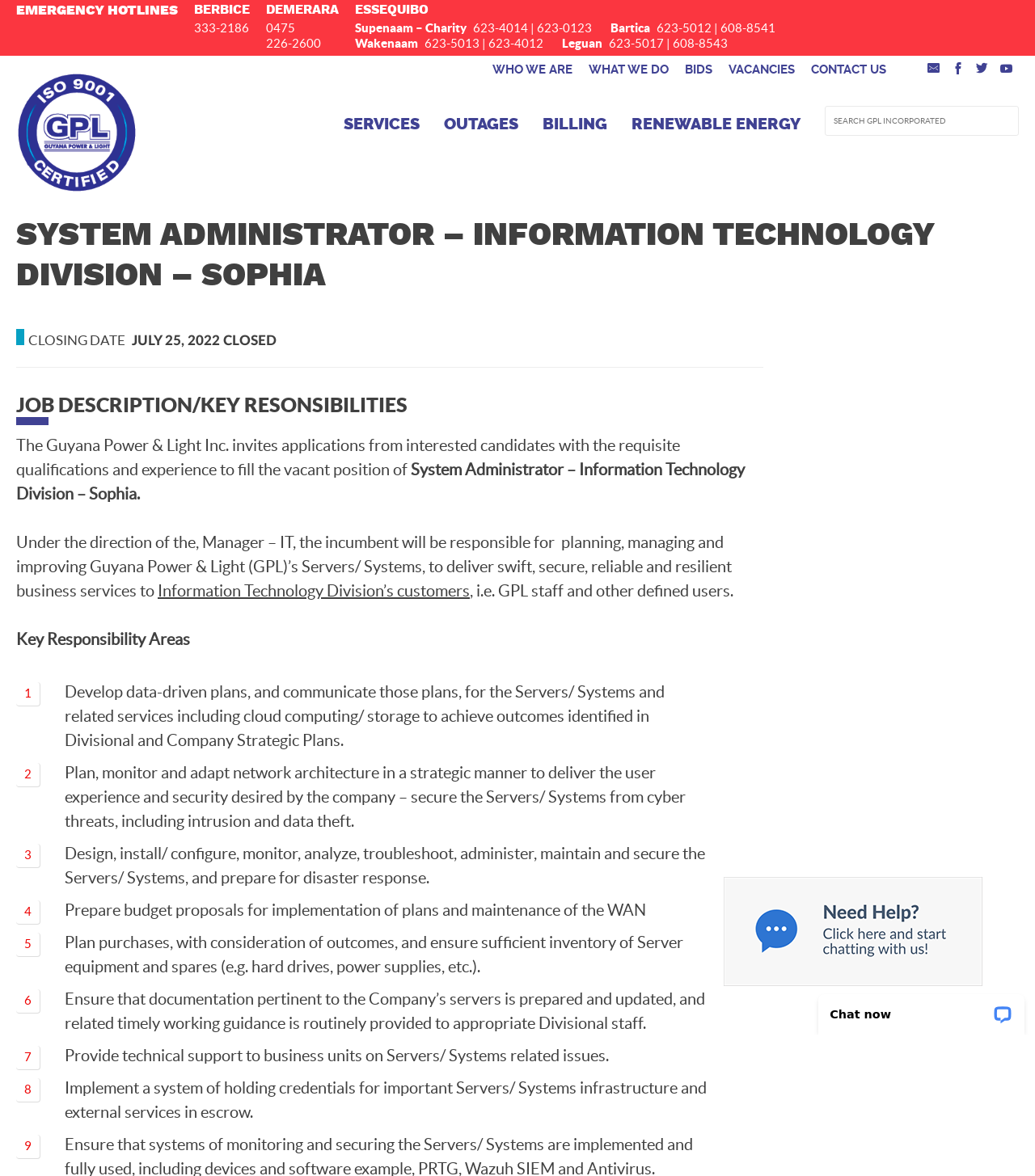Please answer the following question using a single word or phrase: 
What is the responsibility of the System Administrator?

Planning, managing and improving GPL's Servers/Systems